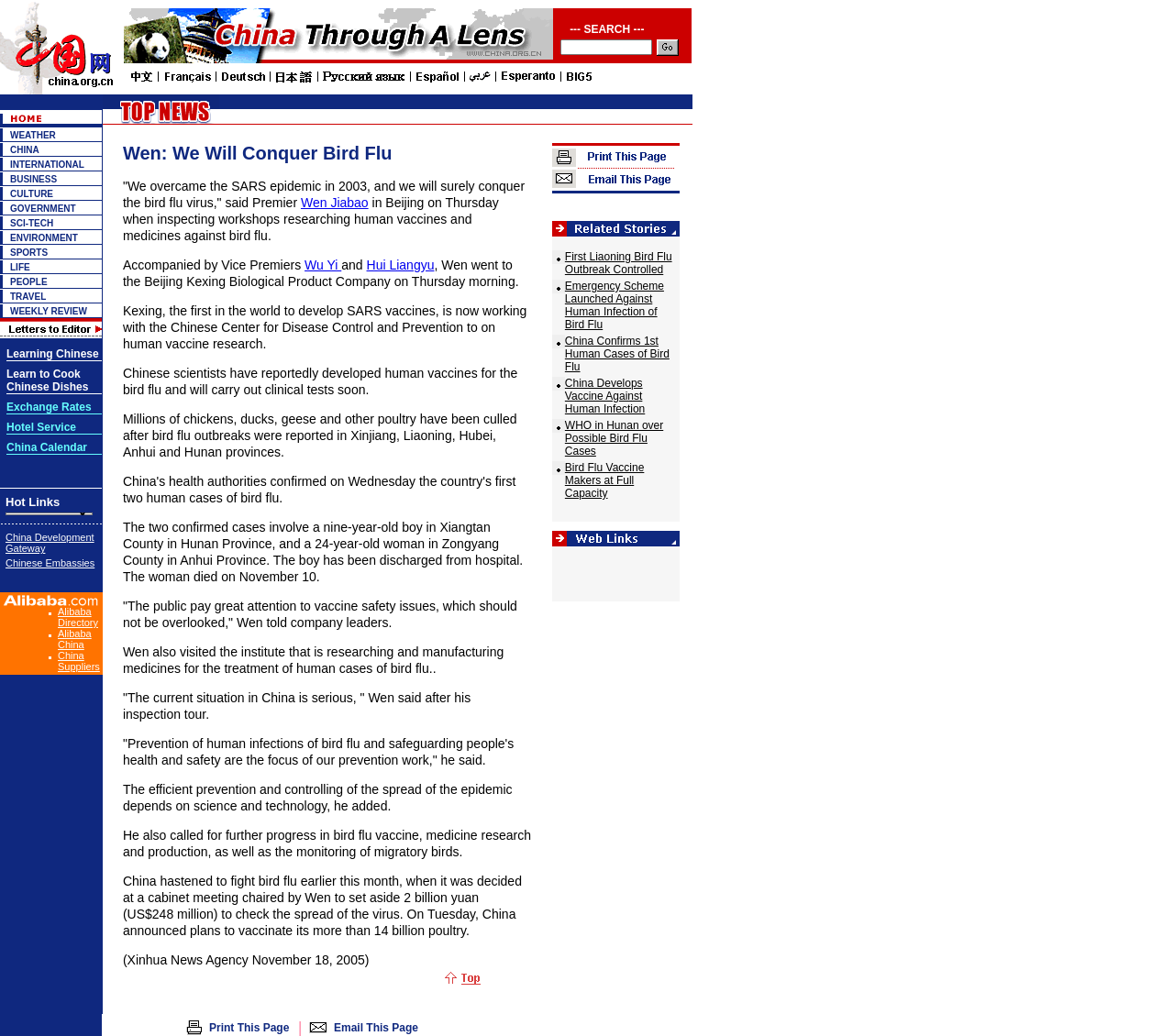Kindly determine the bounding box coordinates for the area that needs to be clicked to execute this instruction: "Click on WEATHER".

[0.009, 0.125, 0.048, 0.135]